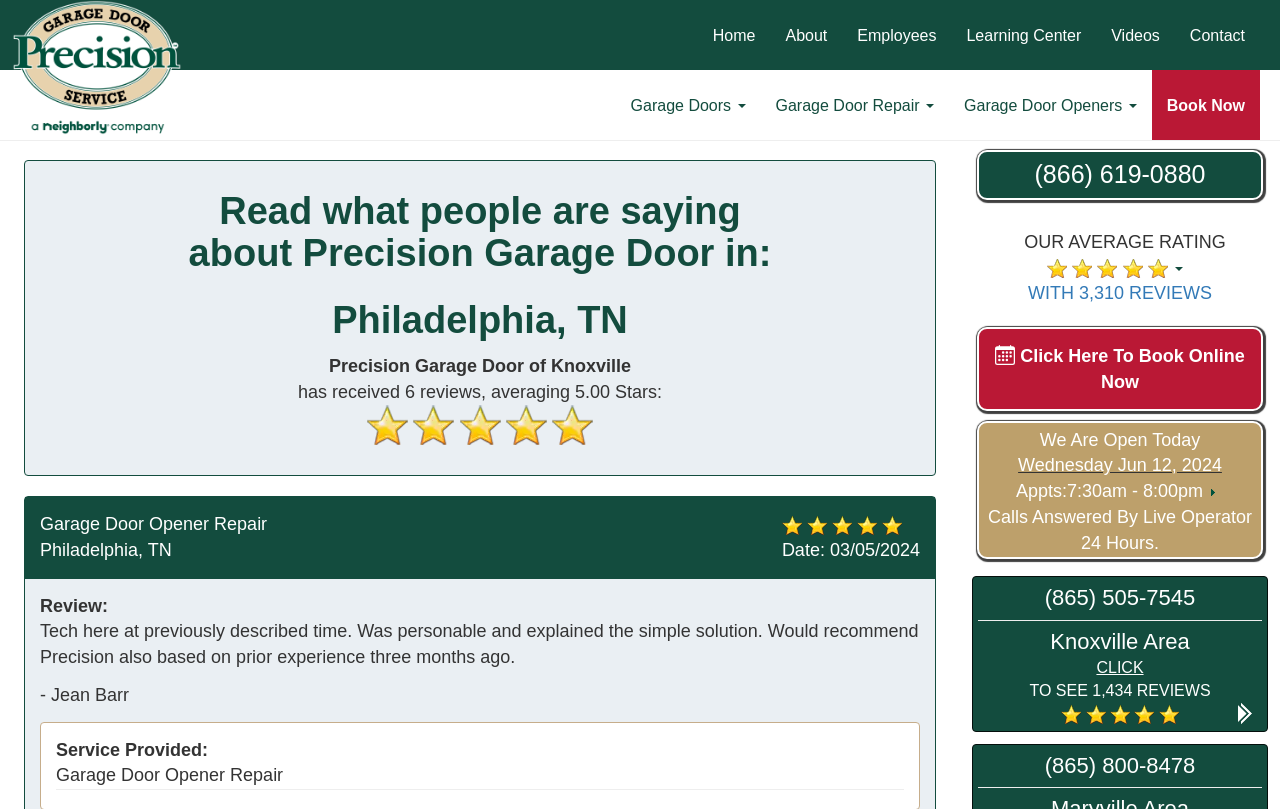What is the name of the person who wrote the review? Based on the screenshot, please respond with a single word or phrase.

Jean Barr